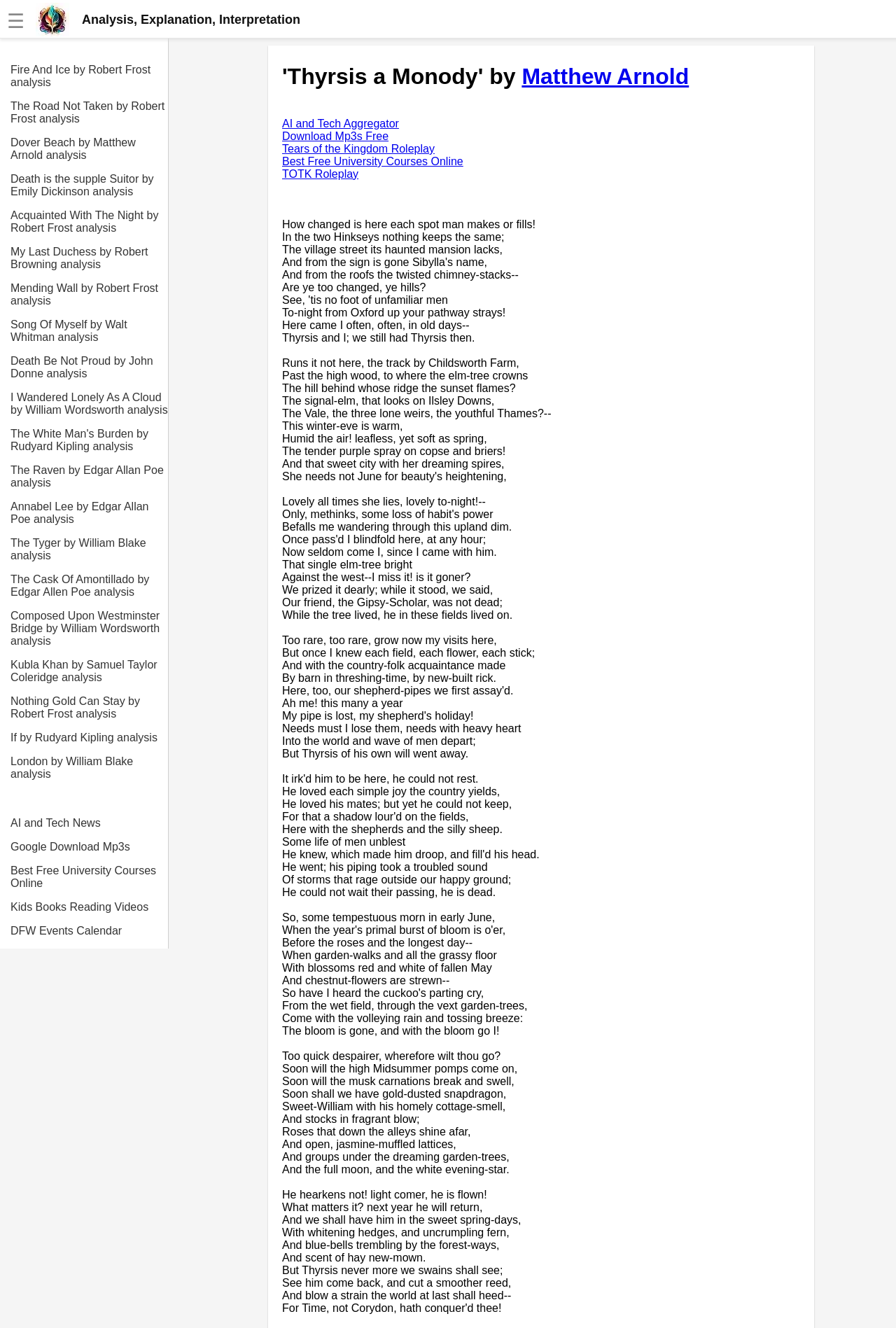Provide your answer in a single word or phrase: 
What is the title of the poem?

Thyrsis a Monody